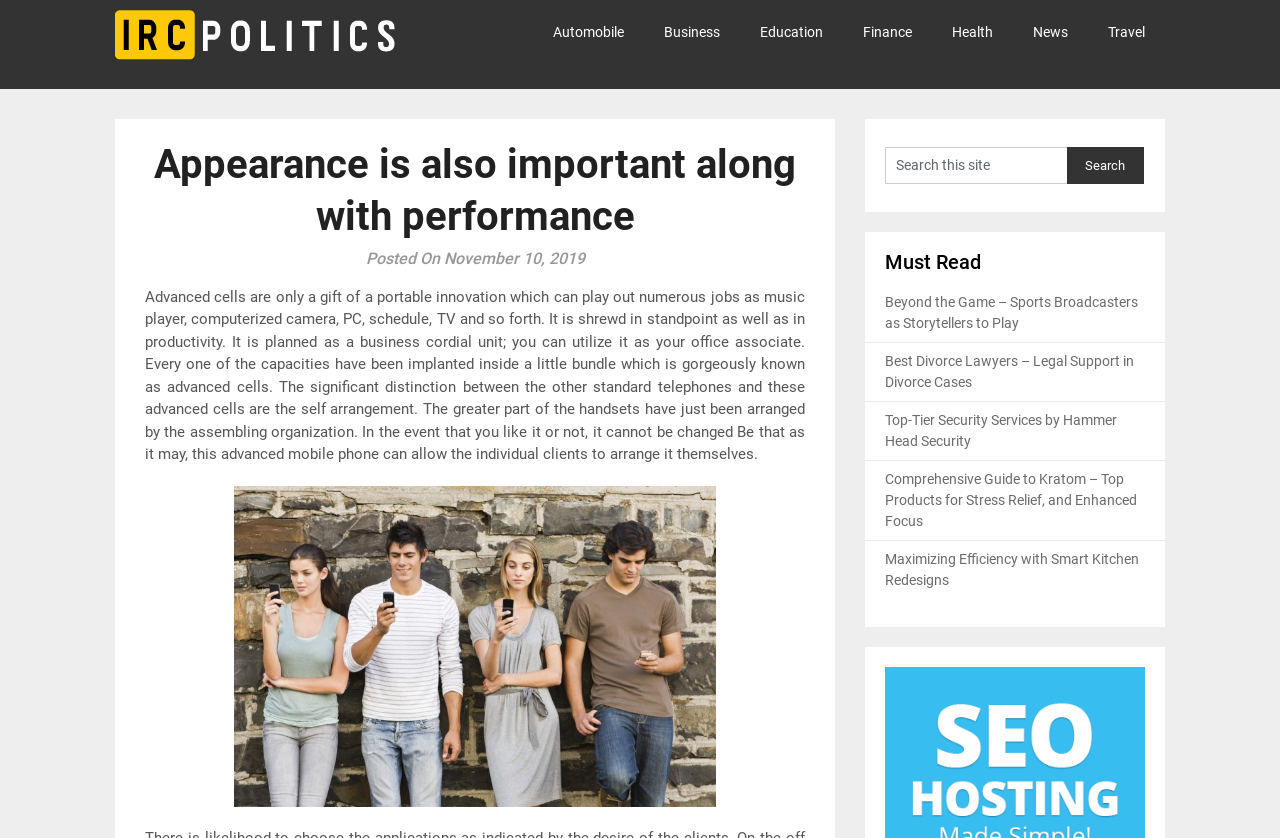Can you find the bounding box coordinates for the element that needs to be clicked to execute this instruction: "Search this site"? The coordinates should be given as four float numbers between 0 and 1, i.e., [left, top, right, bottom].

[0.691, 0.175, 0.834, 0.219]